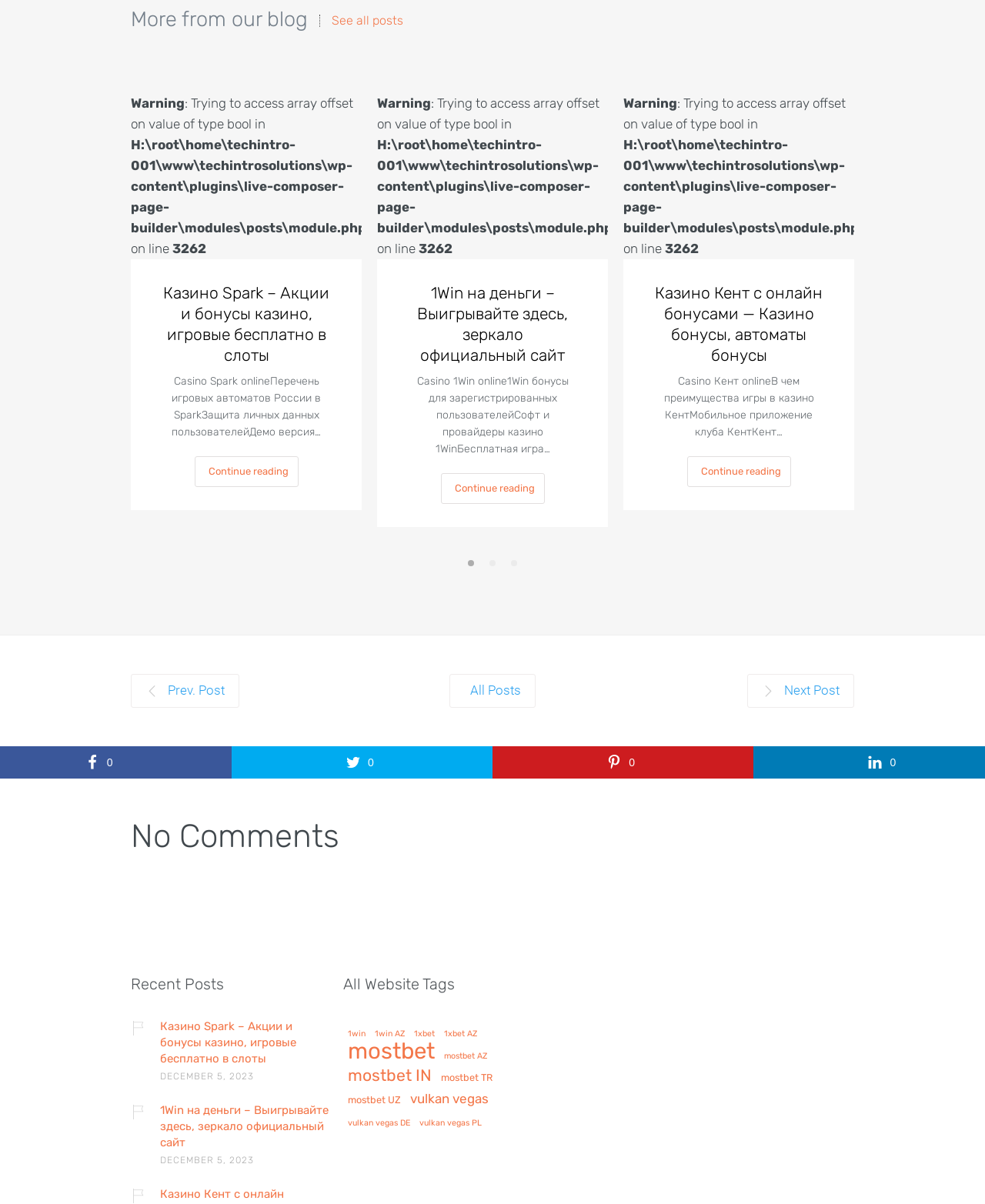Answer the question in one word or a short phrase:
What is the tag with the most items?

mostbet